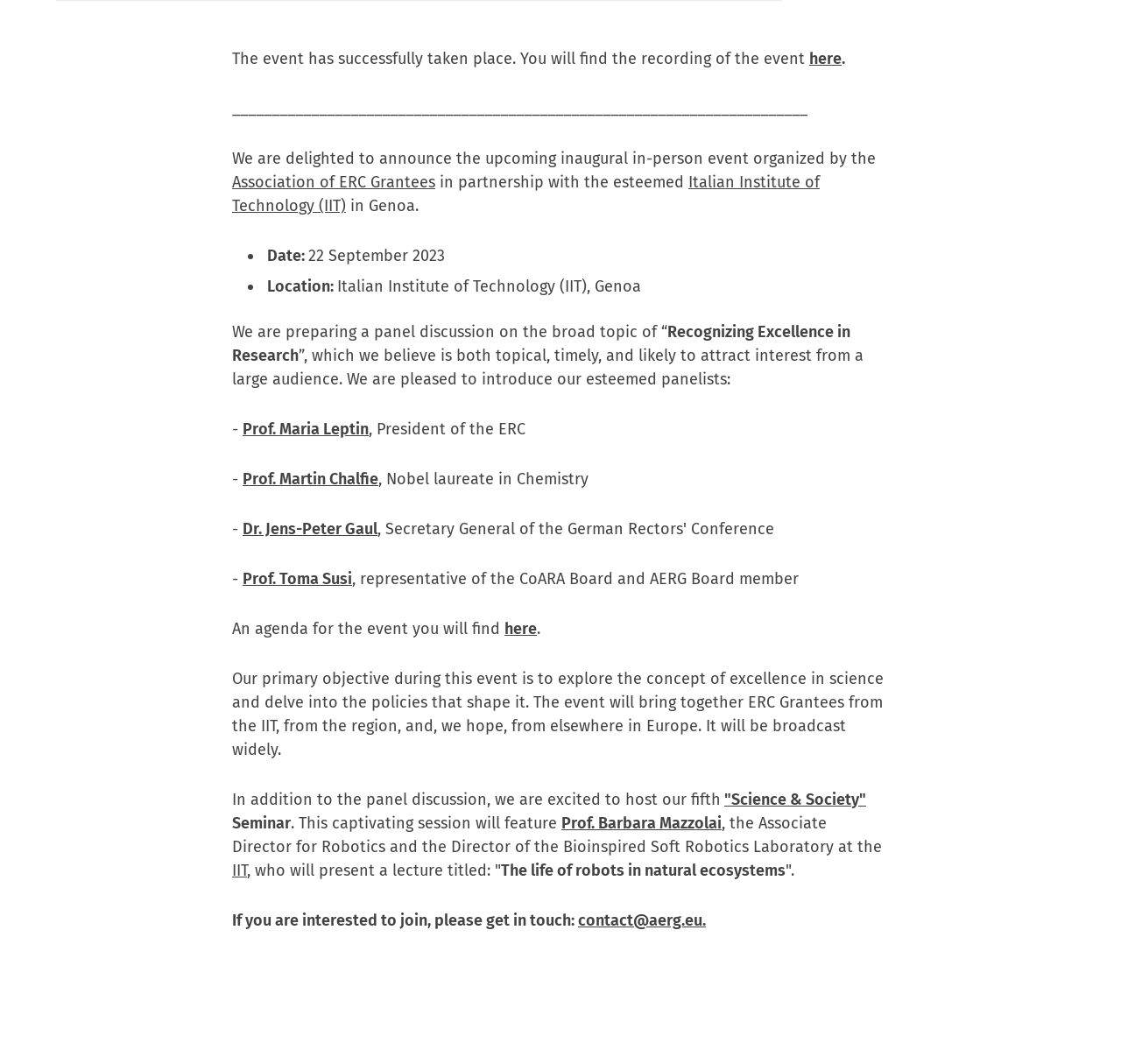Give a one-word or one-phrase response to the question:
Where is the event taking place?

Italian Institute of Technology (IIT), Genoa